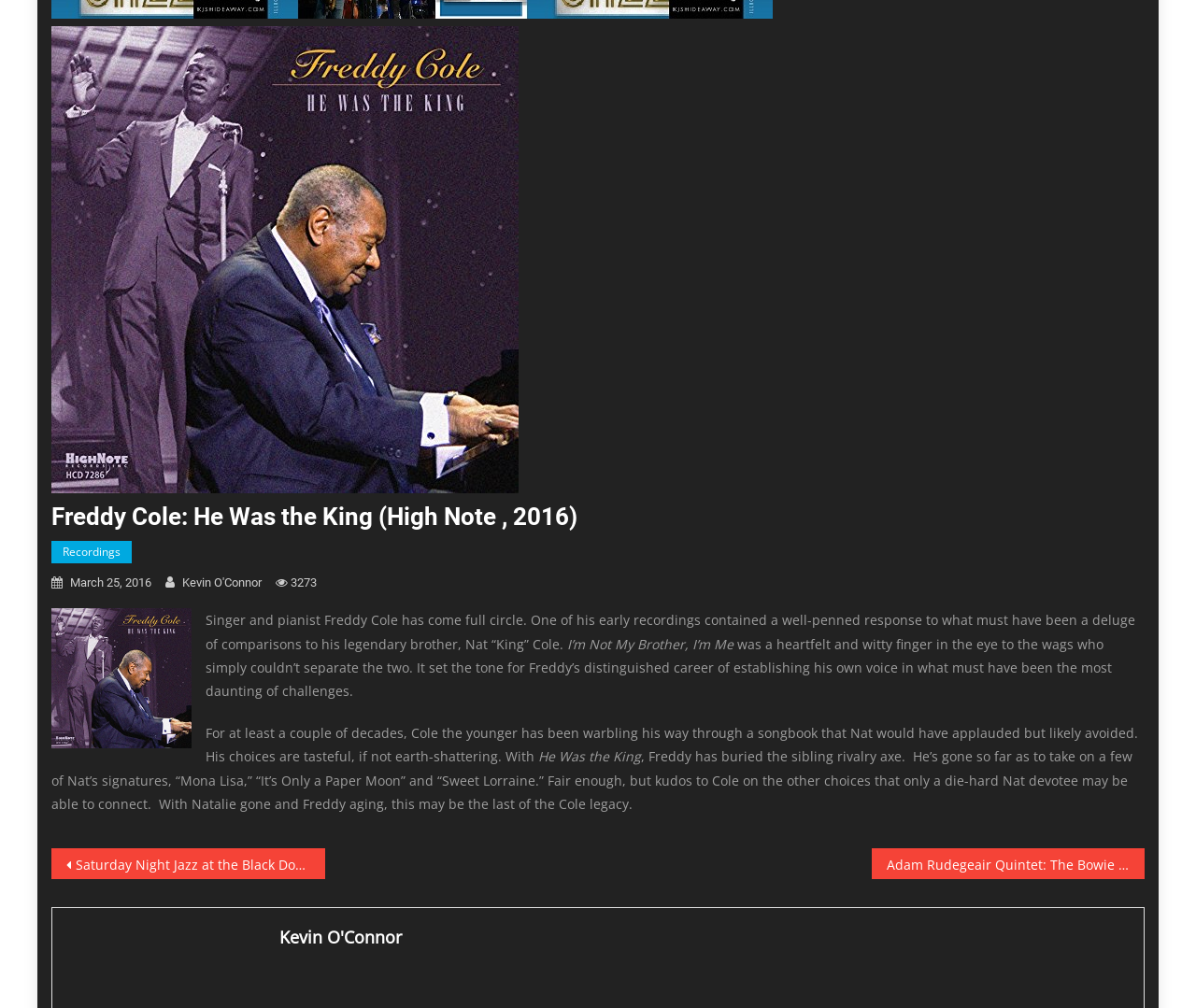Can you find the bounding box coordinates for the UI element given this description: "March 25, 2016May 31, 2016"? Provide the coordinates as four float numbers between 0 and 1: [left, top, right, bottom].

[0.059, 0.571, 0.127, 0.585]